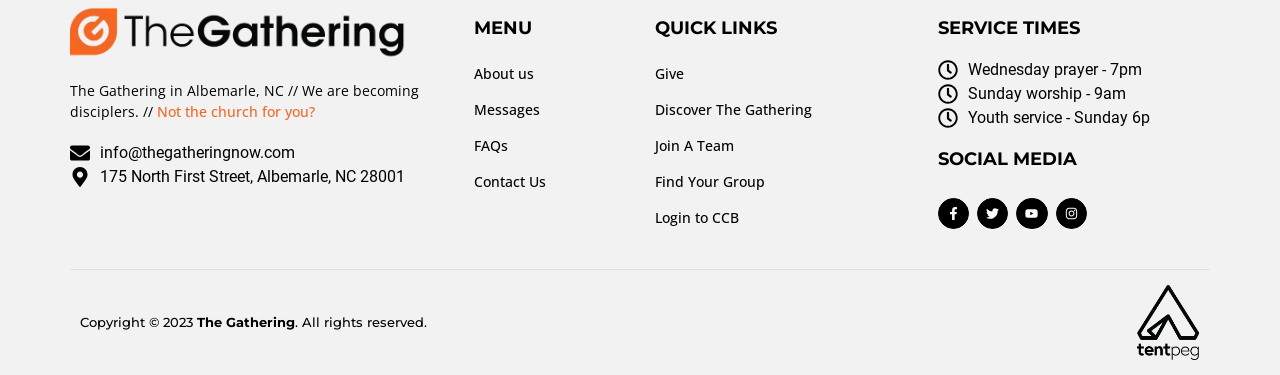With reference to the image, please provide a detailed answer to the following question: What is the church's address?

I found the church's address by looking at the static text element that contains the address information, which is '175 North First Street, Albemarle, NC 28001'.